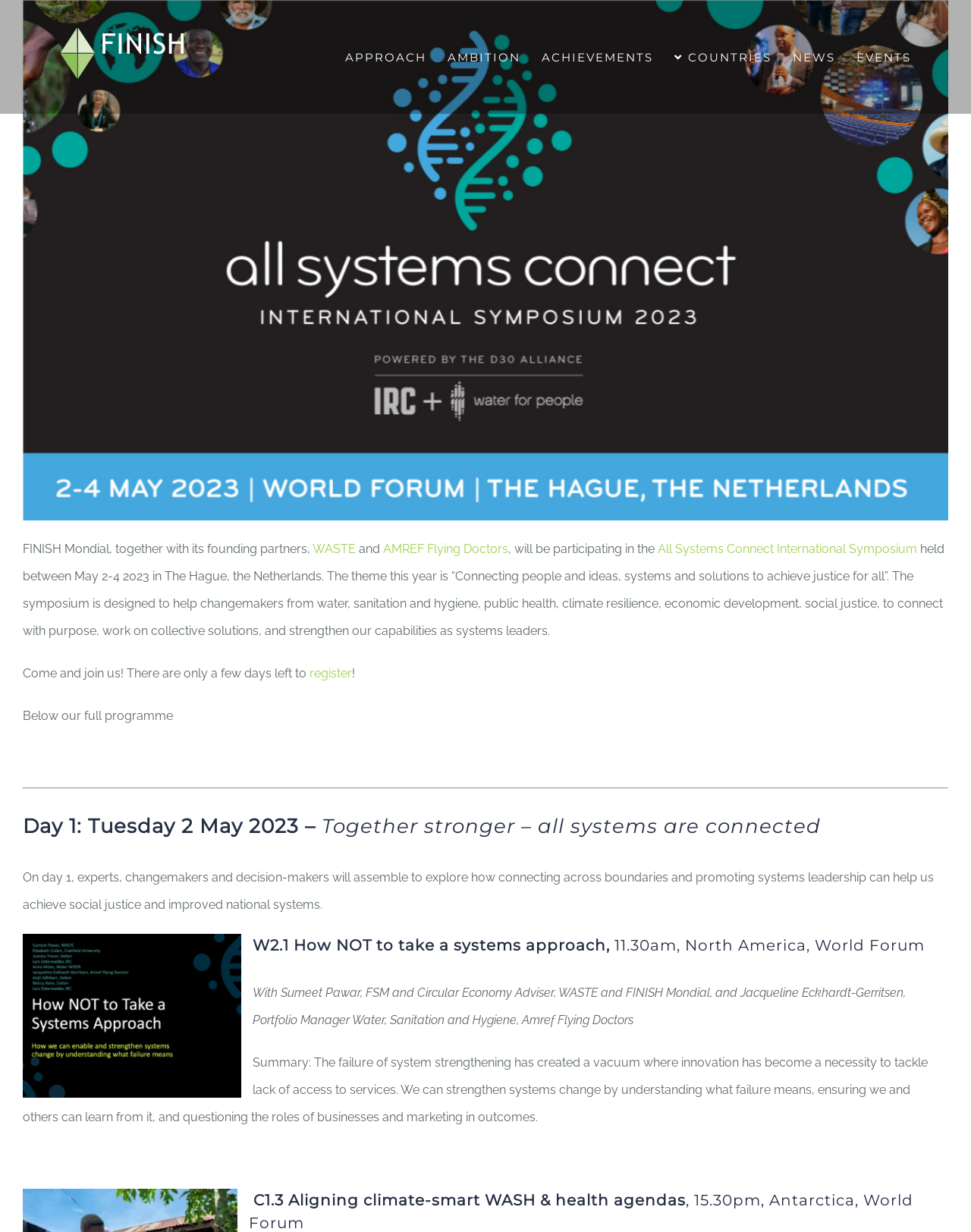Locate the bounding box coordinates of the clickable part needed for the task: "Click FINISH Mondial Logo".

[0.062, 0.022, 0.19, 0.065]